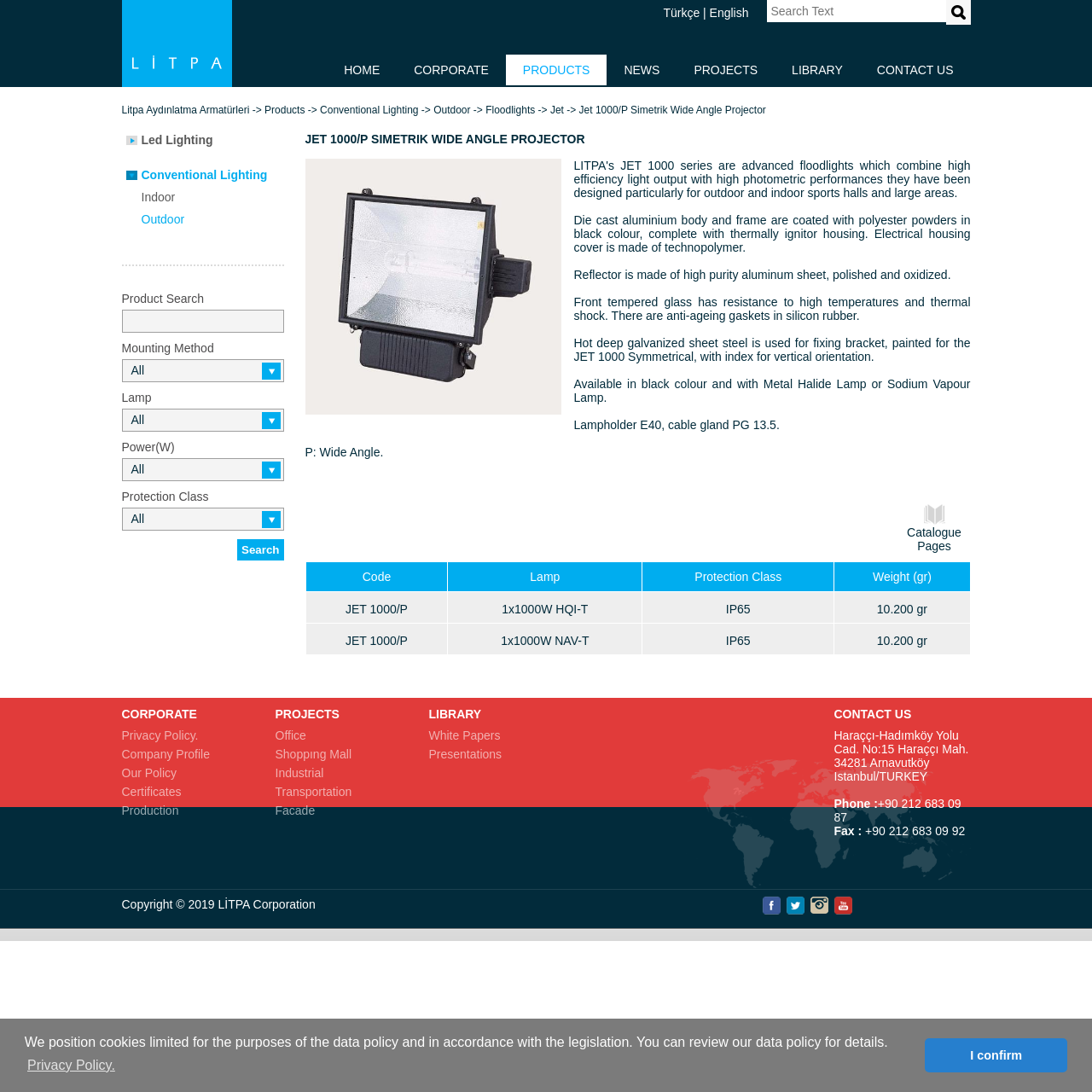Please identify the bounding box coordinates of the clickable region that I should interact with to perform the following instruction: "Go to HOME page". The coordinates should be expressed as four float numbers between 0 and 1, i.e., [left, top, right, bottom].

[0.299, 0.05, 0.363, 0.078]